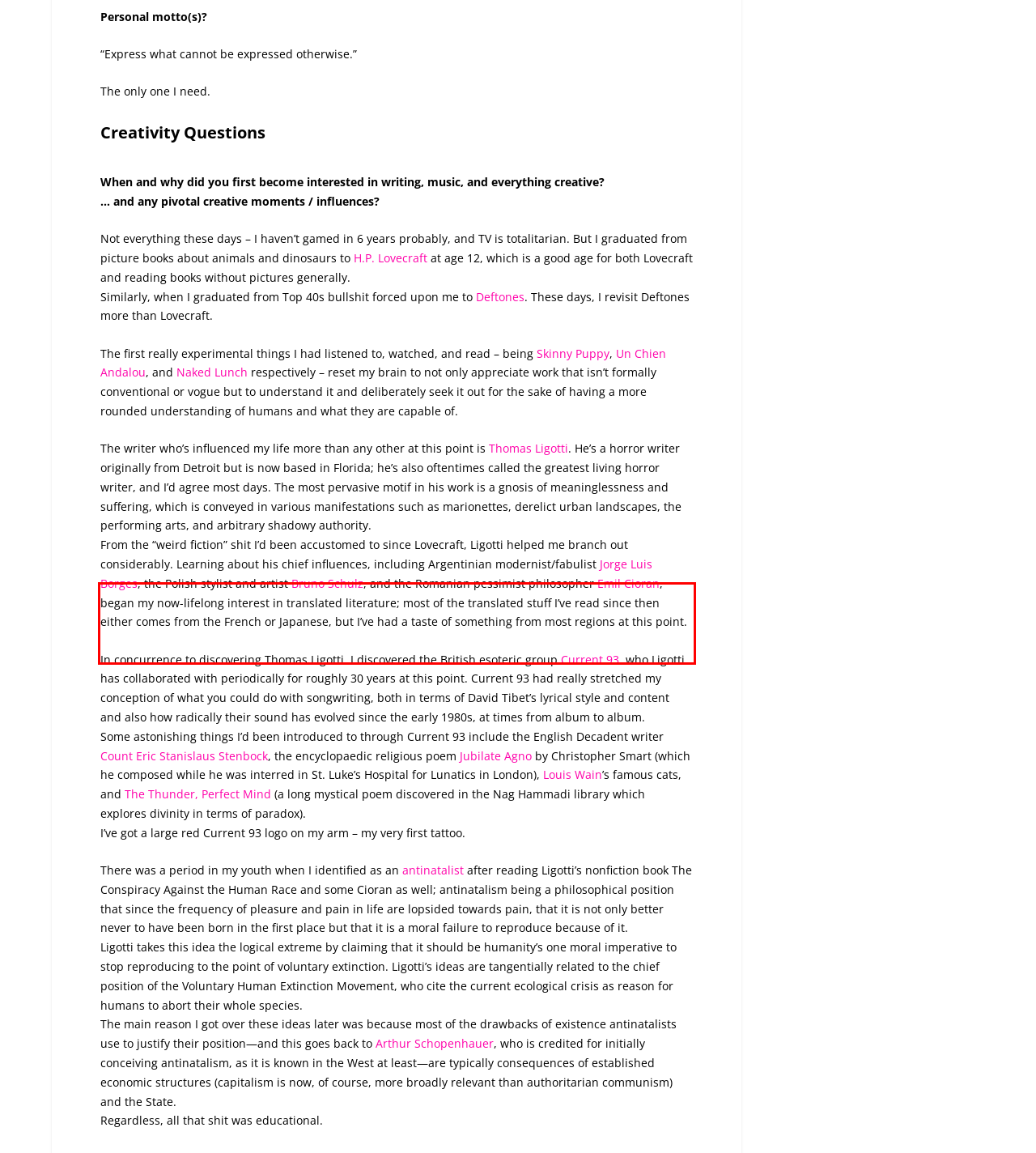Given a webpage screenshot, identify the text inside the red bounding box using OCR and extract it.

The first really experimental things I had listened to, watched, and read – being Skinny Puppy, Un Chien Andalou, and Naked Lunch respectively – reset my brain to not only appreciate work that isn’t formally conventional or vogue but to understand it and deliberately seek it out for the sake of having a more rounded understanding of humans and what they are capable of.